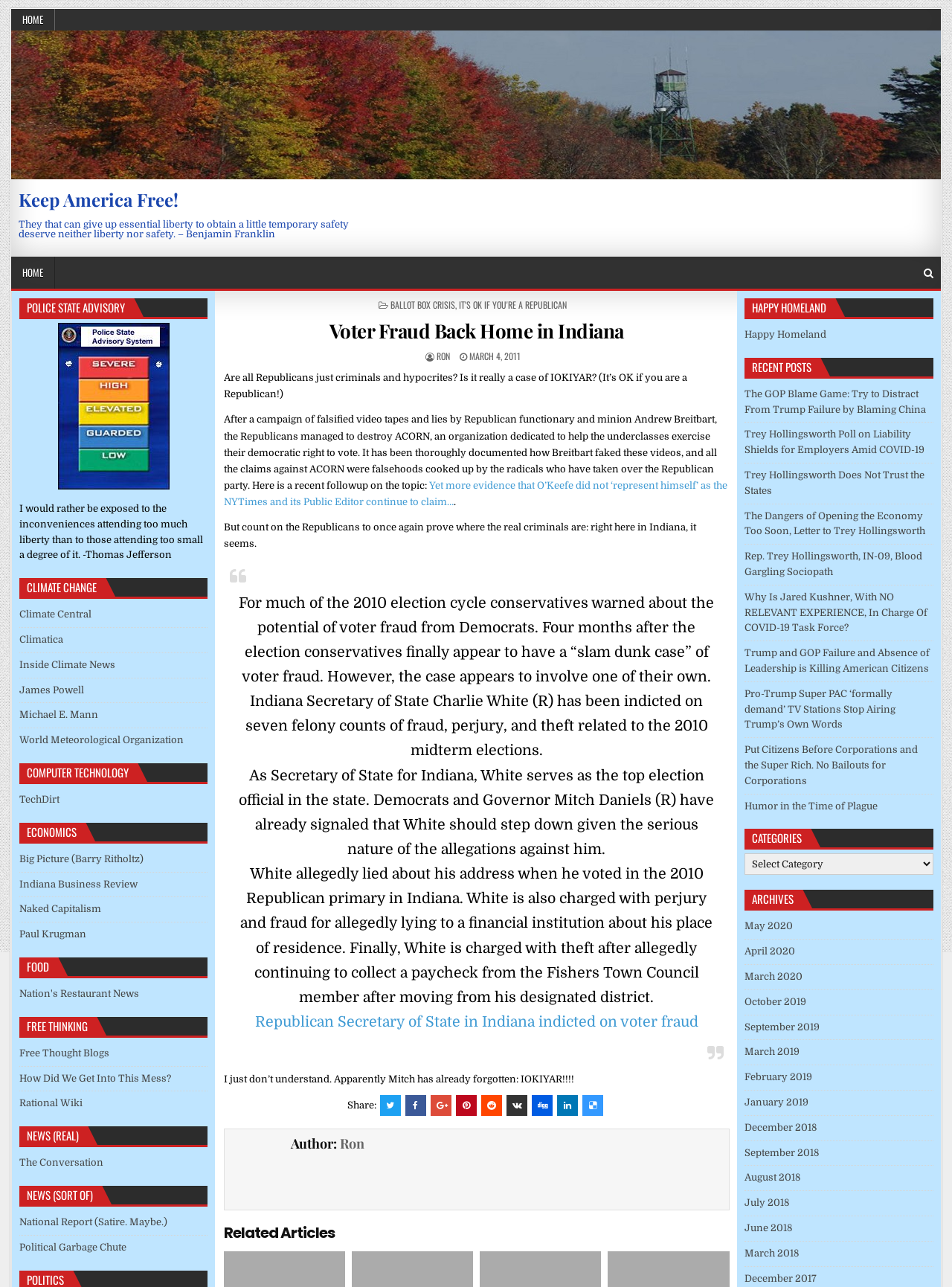Determine the bounding box for the UI element described here: "World Meteorological Organization".

[0.02, 0.571, 0.193, 0.579]